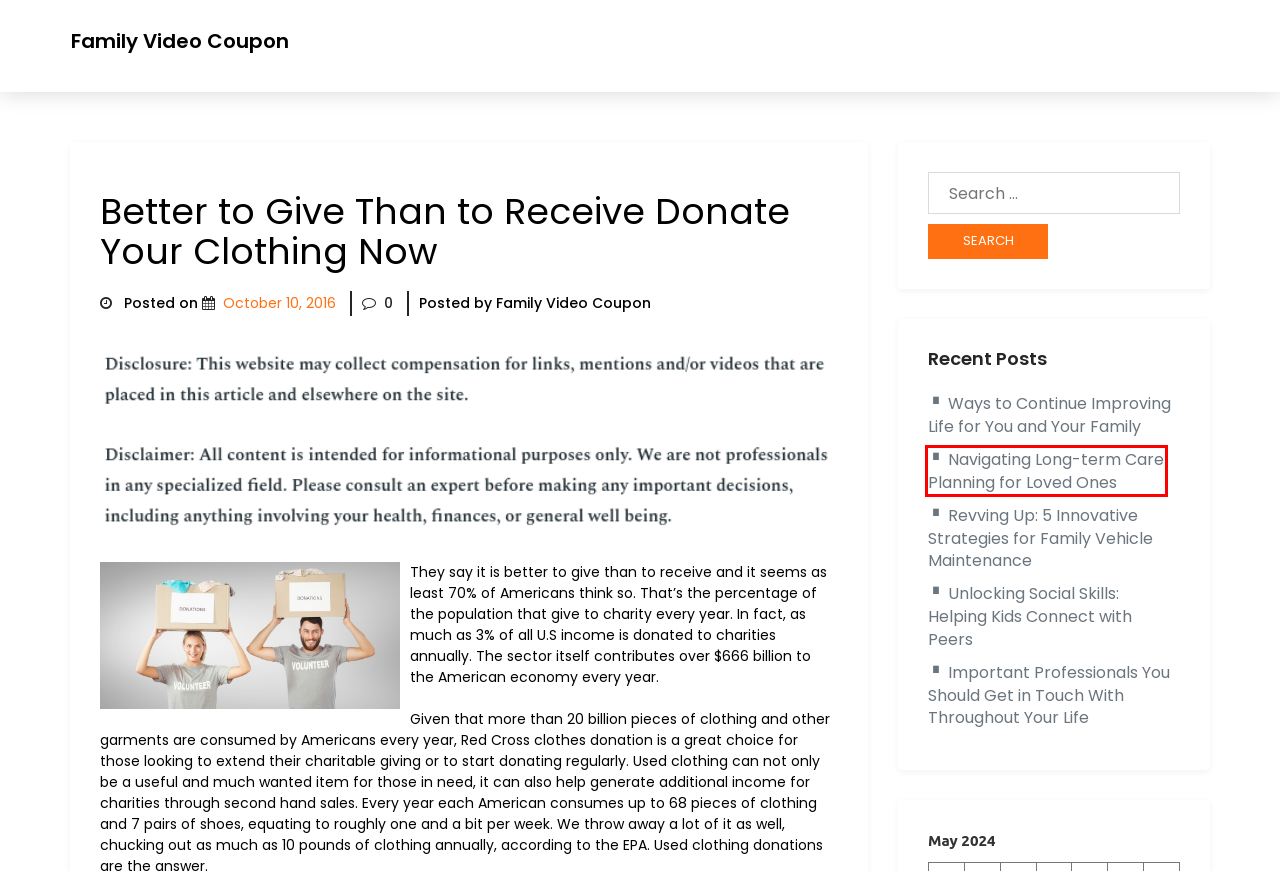Analyze the screenshot of a webpage with a red bounding box and select the webpage description that most accurately describes the new page resulting from clicking the element inside the red box. Here are the candidates:
A. May 1, 2024 - Family Video Coupon
B. Essential Guide to Long-term Care Planning for Families
C. 5 Best Ways to Maintain a Brand-New Family Vehicle - Family Video Coupon
D. Unlocking Social Skills: Helping Kids Connect with Peers - Family Video Coupon
E. Family Video Coupon -
F. Important Professionals You Should Get in Touch With Throughout Your Life - Family Video Coupon
G. April 2024 - Family Video Coupon
H. Ways to Continue Improving Life for You and Your Family - Family Video Coupon

B